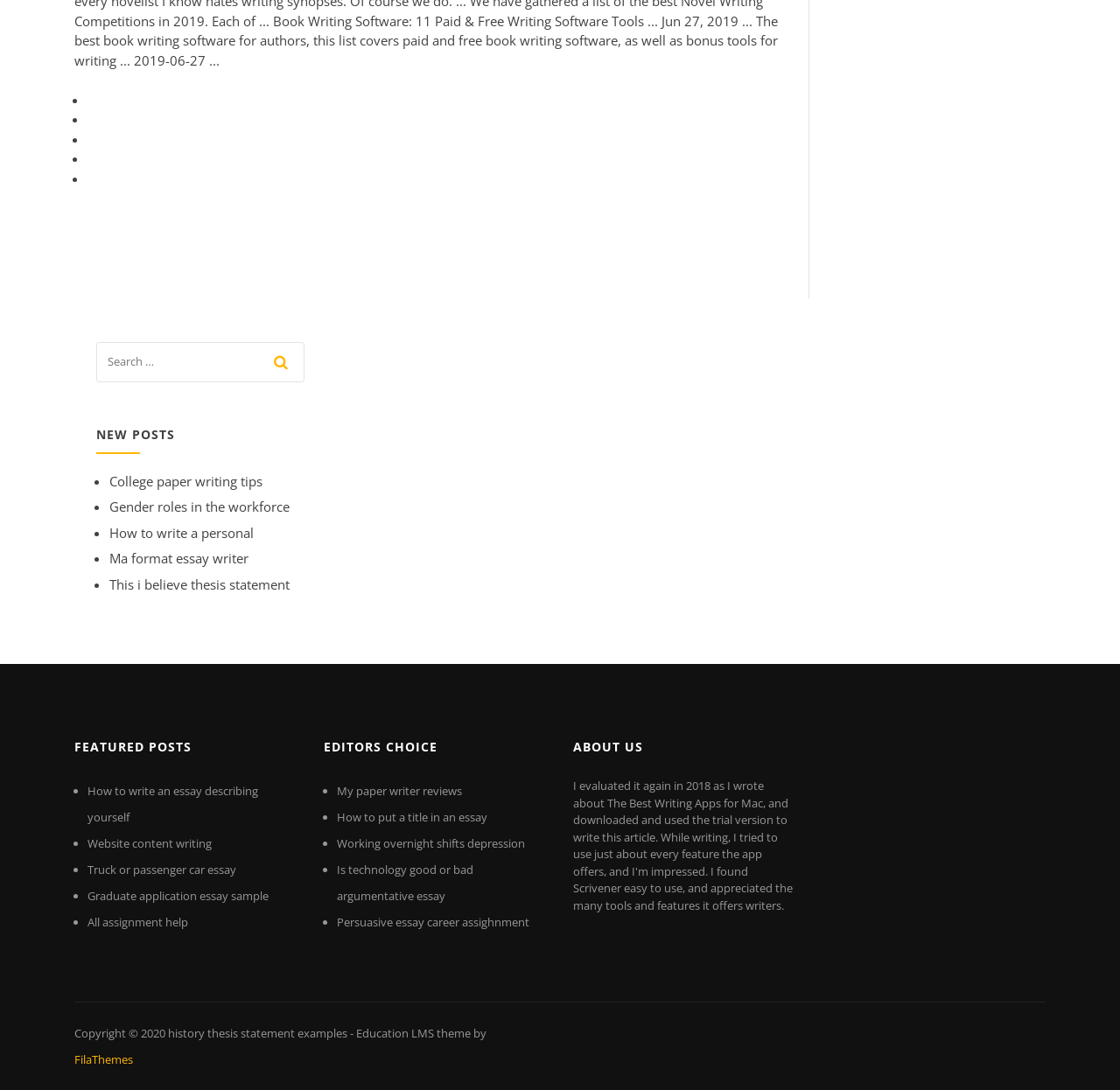How many headings are on the webpage?
Examine the image closely and answer the question with as much detail as possible.

I scanned the webpage and found four headings: 'NEW POSTS', 'FEATURED POSTS', 'EDITORS CHOICE', and 'ABOUT US'.